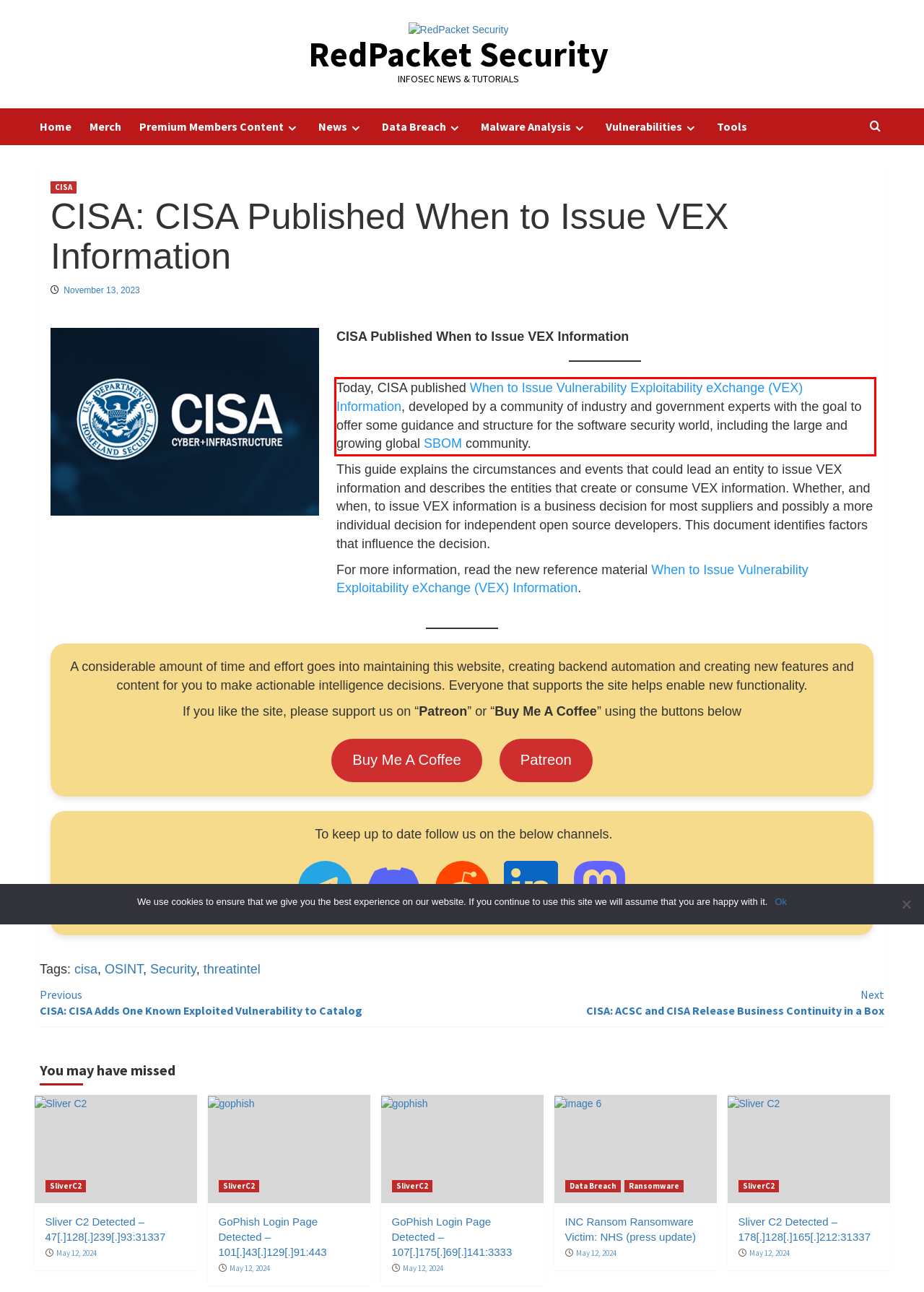Examine the webpage screenshot and use OCR to obtain the text inside the red bounding box.

Today, CISA published When to Issue Vulnerability Exploitability eXchange (VEX) Information, developed by a community of industry and government experts with the goal to offer some guidance and structure for the software security world, including the large and growing global SBOM community.